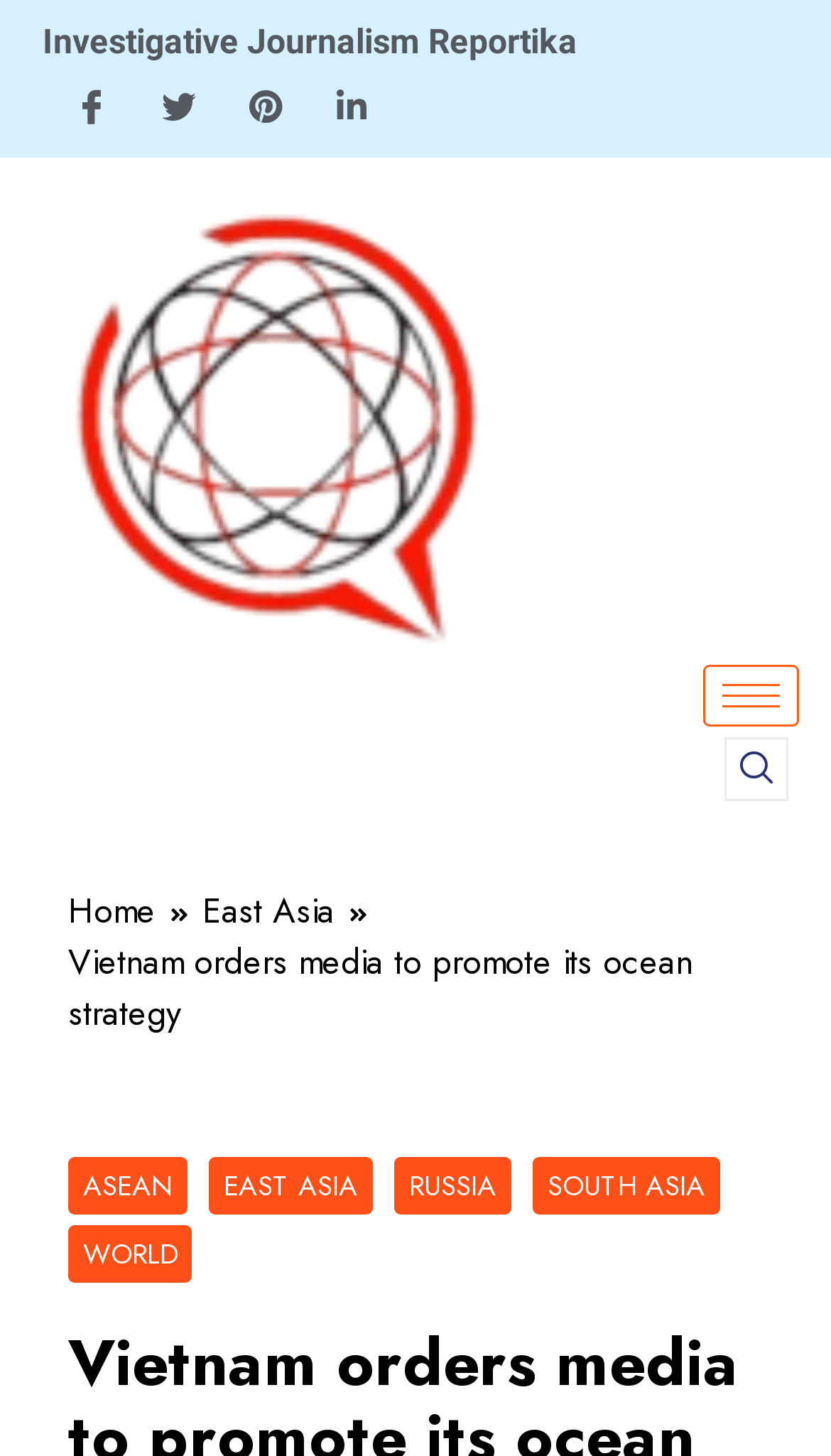Can you pinpoint the bounding box coordinates for the clickable element required for this instruction: "View EAST ASIA page"? The coordinates should be four float numbers between 0 and 1, i.e., [left, top, right, bottom].

[0.251, 0.794, 0.449, 0.834]